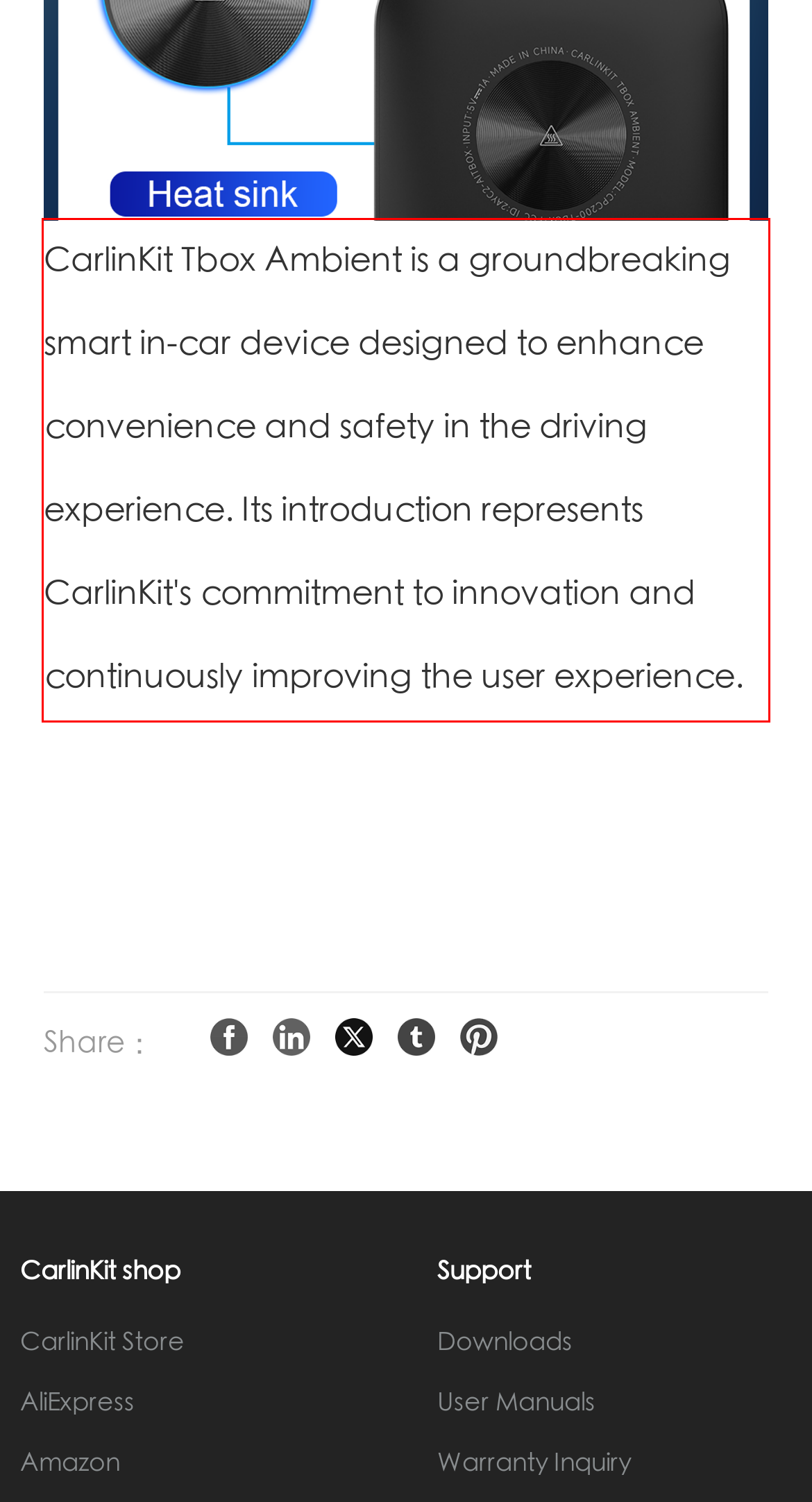Please perform OCR on the UI element surrounded by the red bounding box in the given webpage screenshot and extract its text content.

CarlinKit Tbox Ambient is a groundbreaking smart in-car device designed to enhance convenience and safety in the driving experience. Its introduction represents CarlinKit's commitment to innovation and continuously improving the user experience.